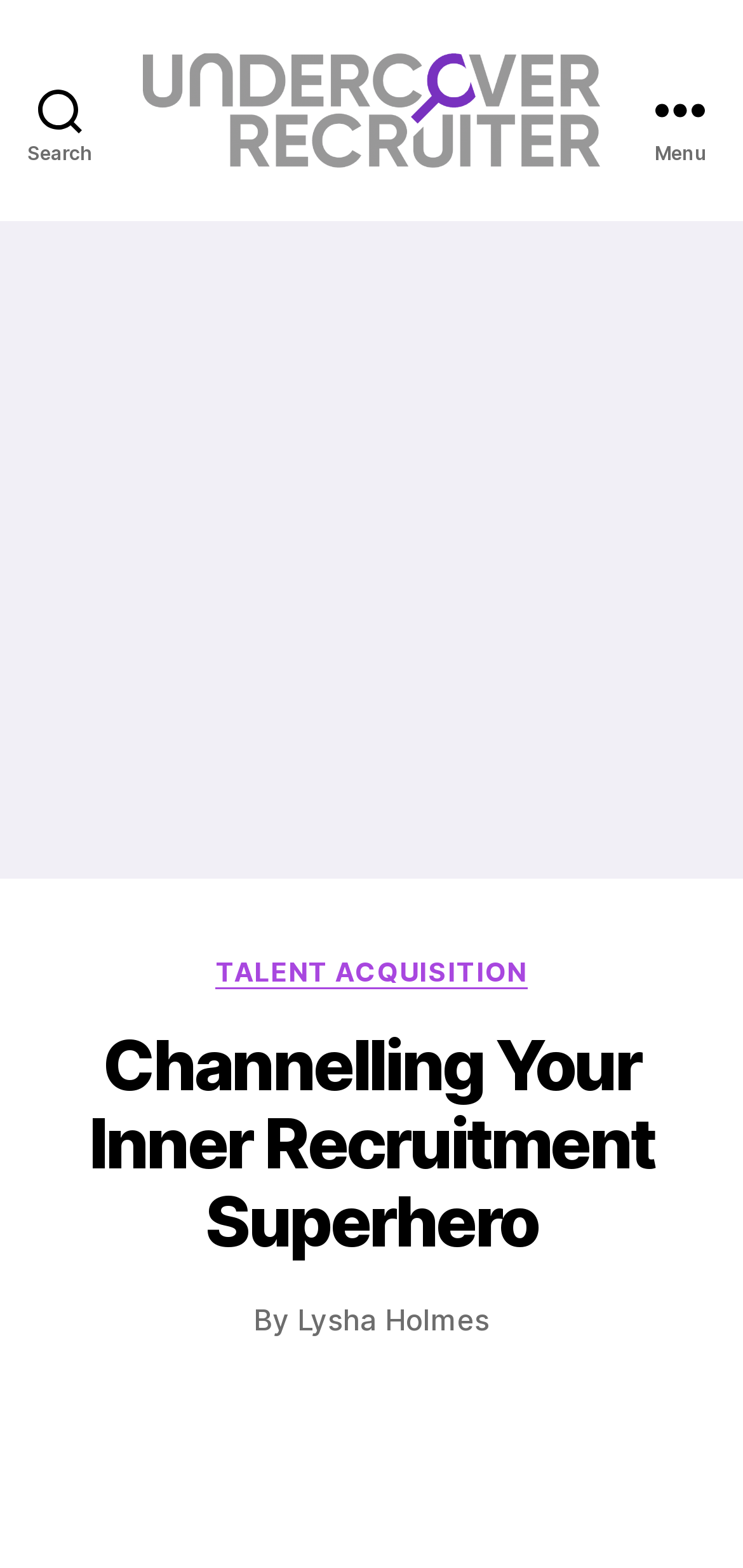Please provide the bounding box coordinates in the format (top-left x, top-left y, bottom-right x, bottom-right y). Remember, all values are floating point numbers between 0 and 1. What is the bounding box coordinate of the region described as: Mar 21 2023

None